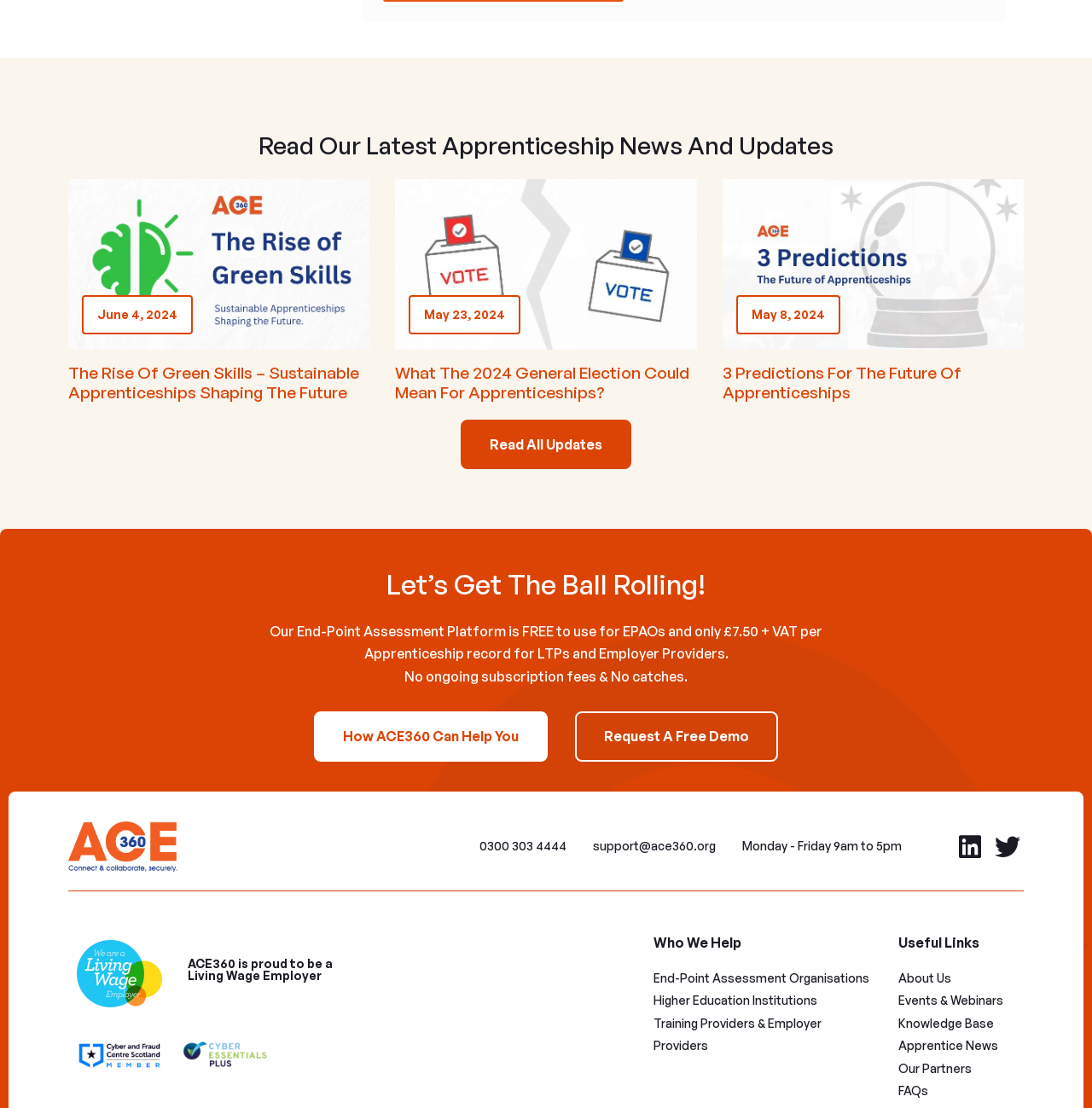What is the theme of the three predictions mentioned on the webpage?
Based on the image, give a one-word or short phrase answer.

Future of Apprenticeships